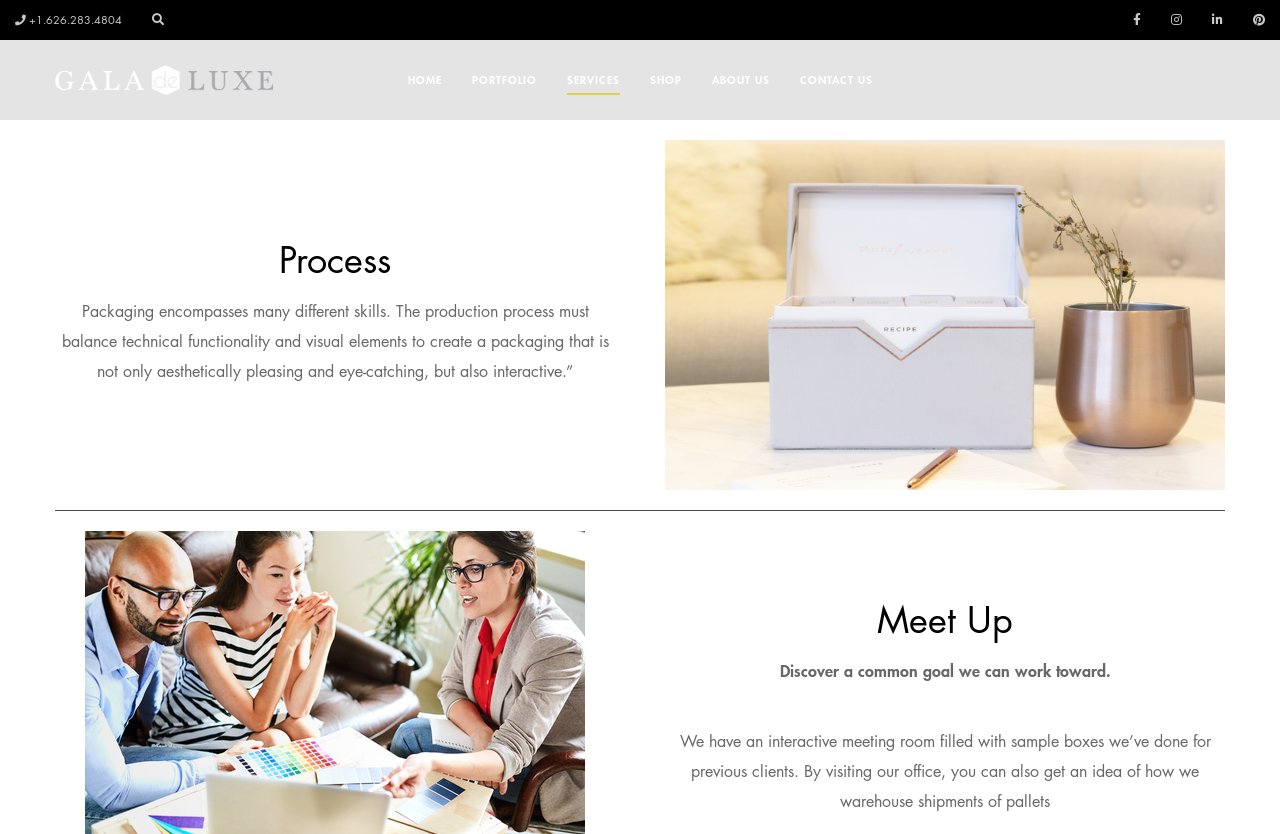Locate the bounding box coordinates of the element you need to click to accomplish the task described by this instruction: "Call the phone number".

[0.02, 0.016, 0.095, 0.032]